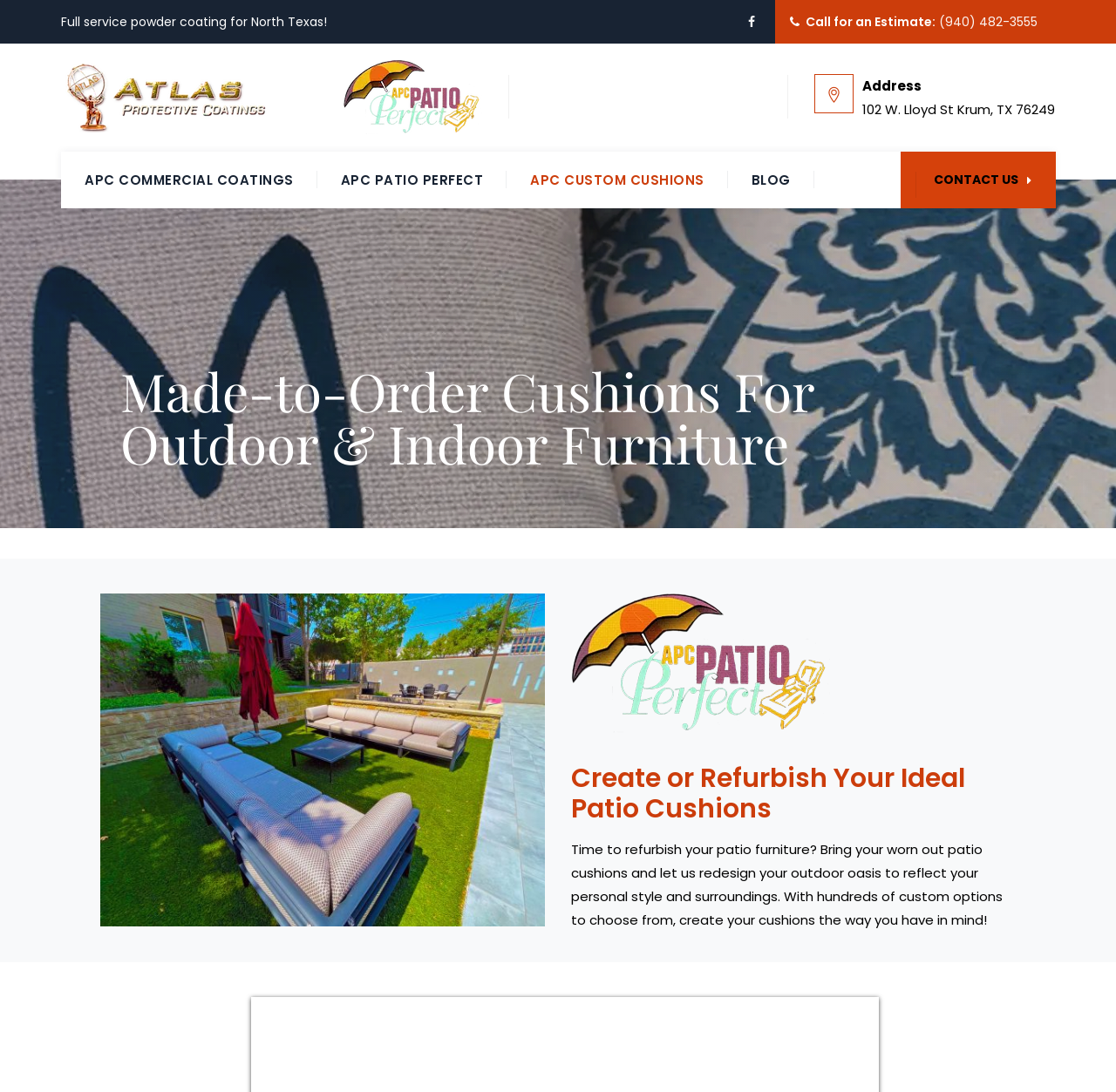What is the address of the company?
Give a thorough and detailed response to the question.

The address is located in the top section of the webpage, below the company logo.